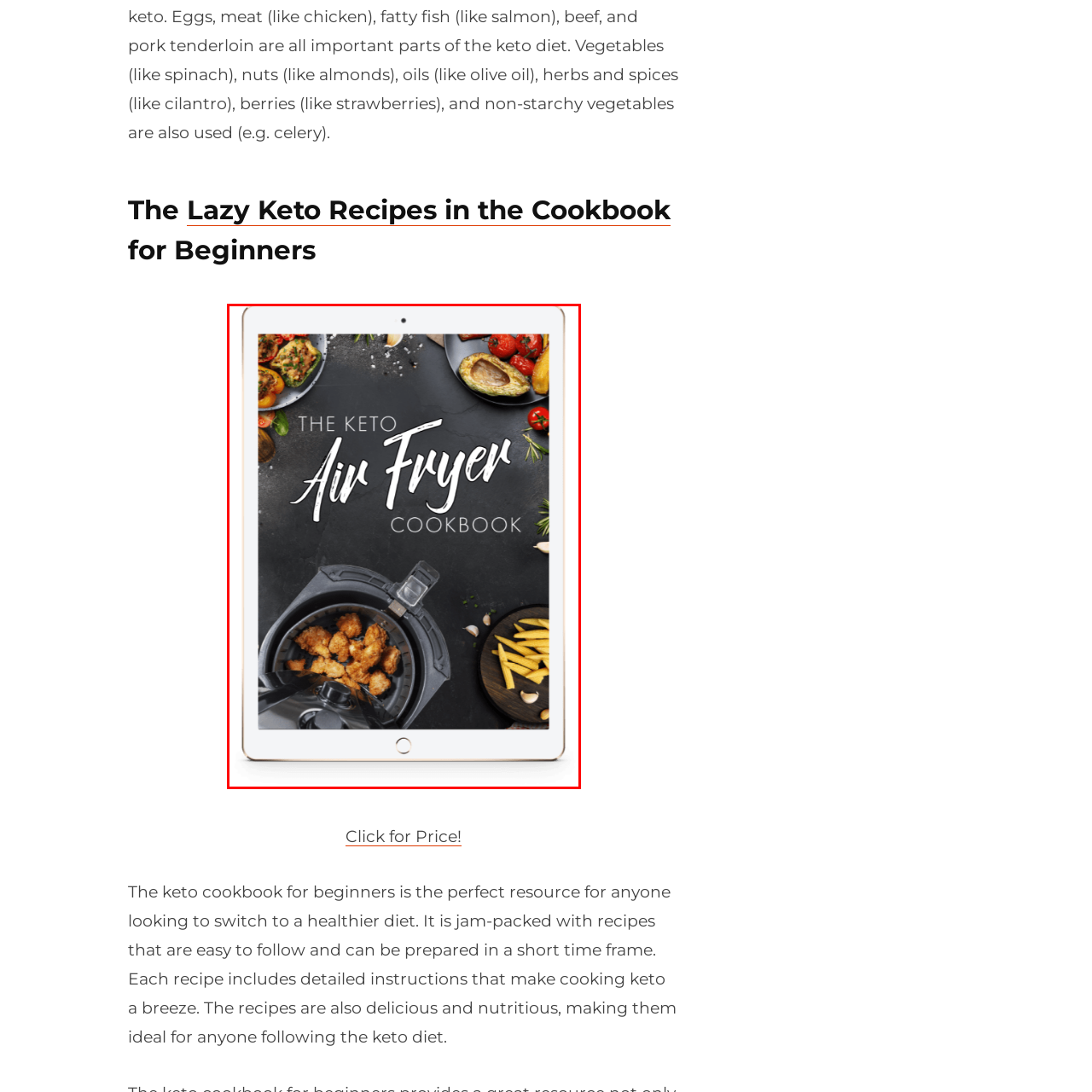Check the content in the red bounding box and reply to the question using a single word or phrase:
What is the style of the font used in the title?

Modern and inviting